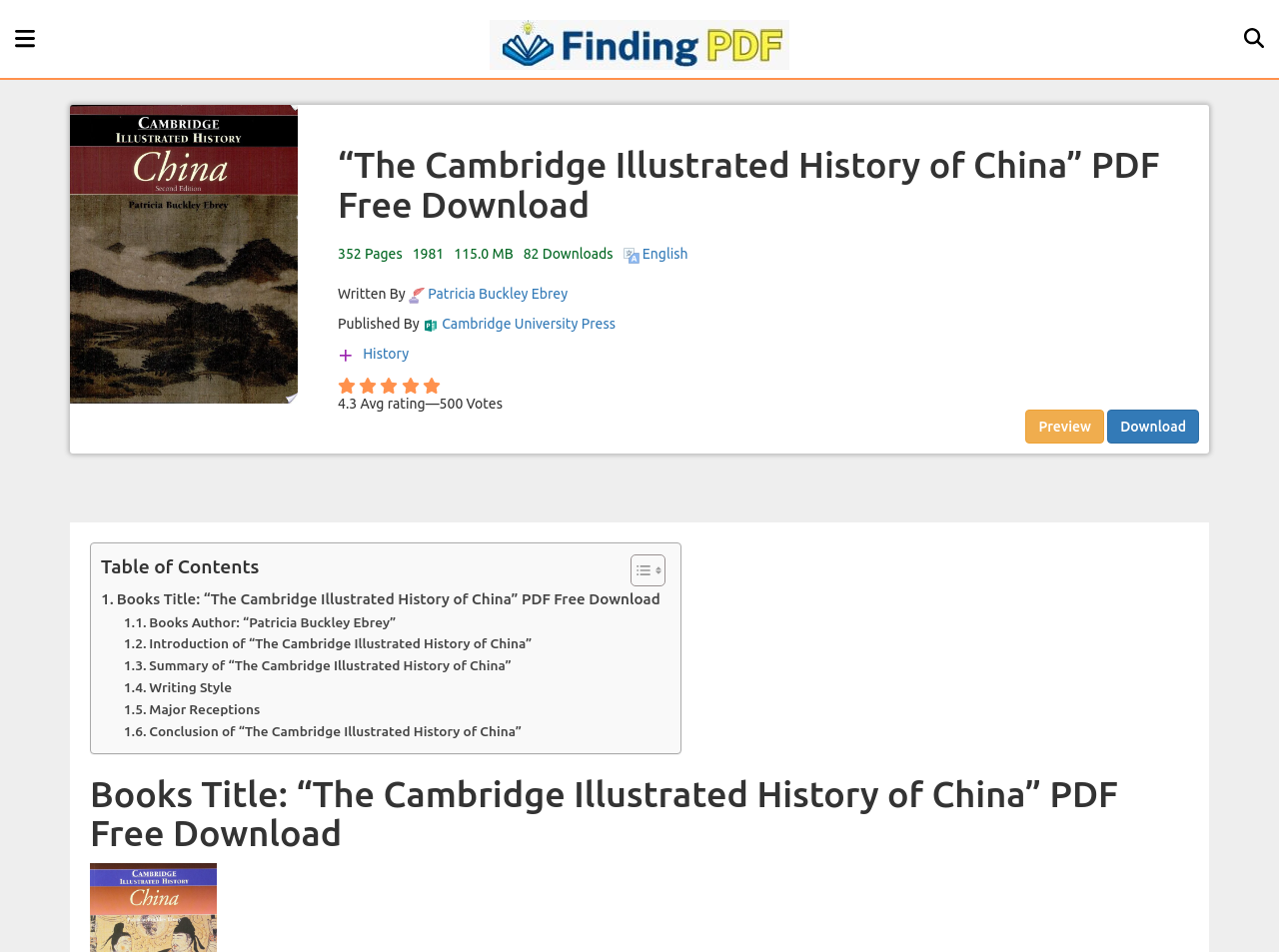Find the bounding box coordinates of the element's region that should be clicked in order to follow the given instruction: "preview the book". The coordinates should consist of four float numbers between 0 and 1, i.e., [left, top, right, bottom].

[0.802, 0.43, 0.863, 0.466]